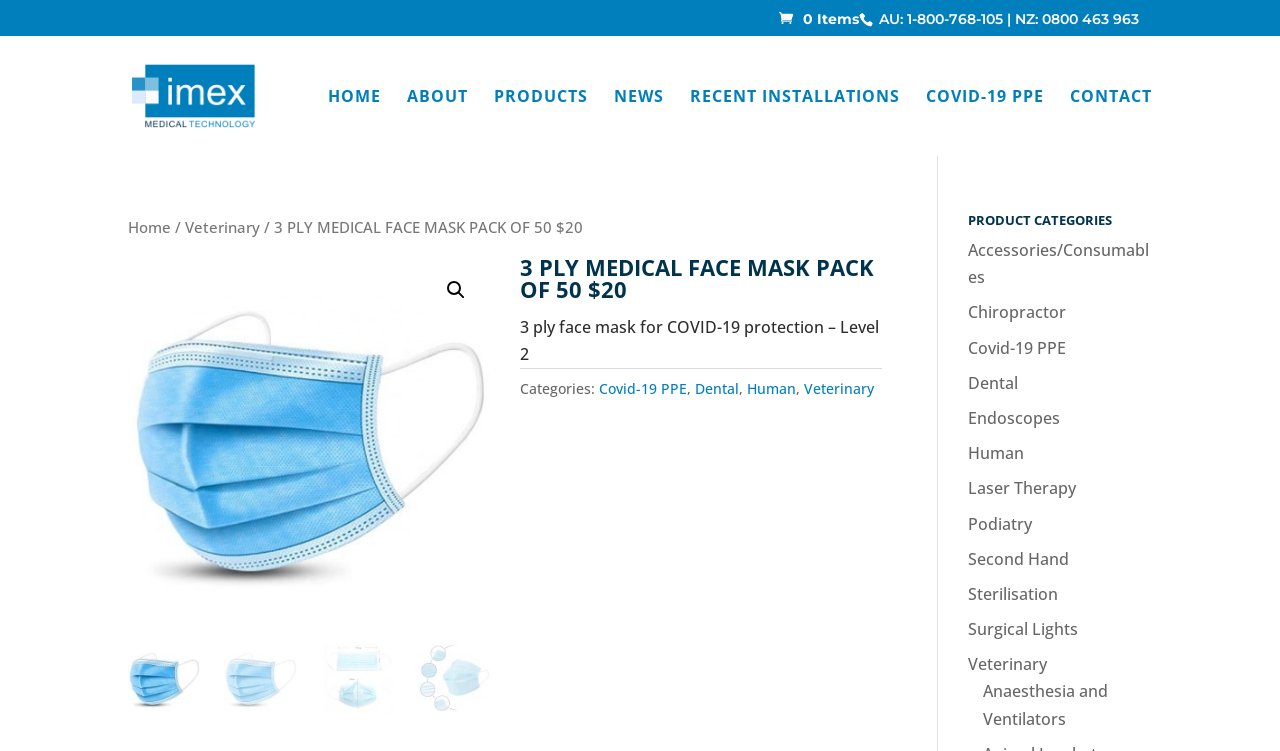Identify and provide the bounding box for the element described by: "Recent Installations".

[0.539, 0.119, 0.703, 0.208]